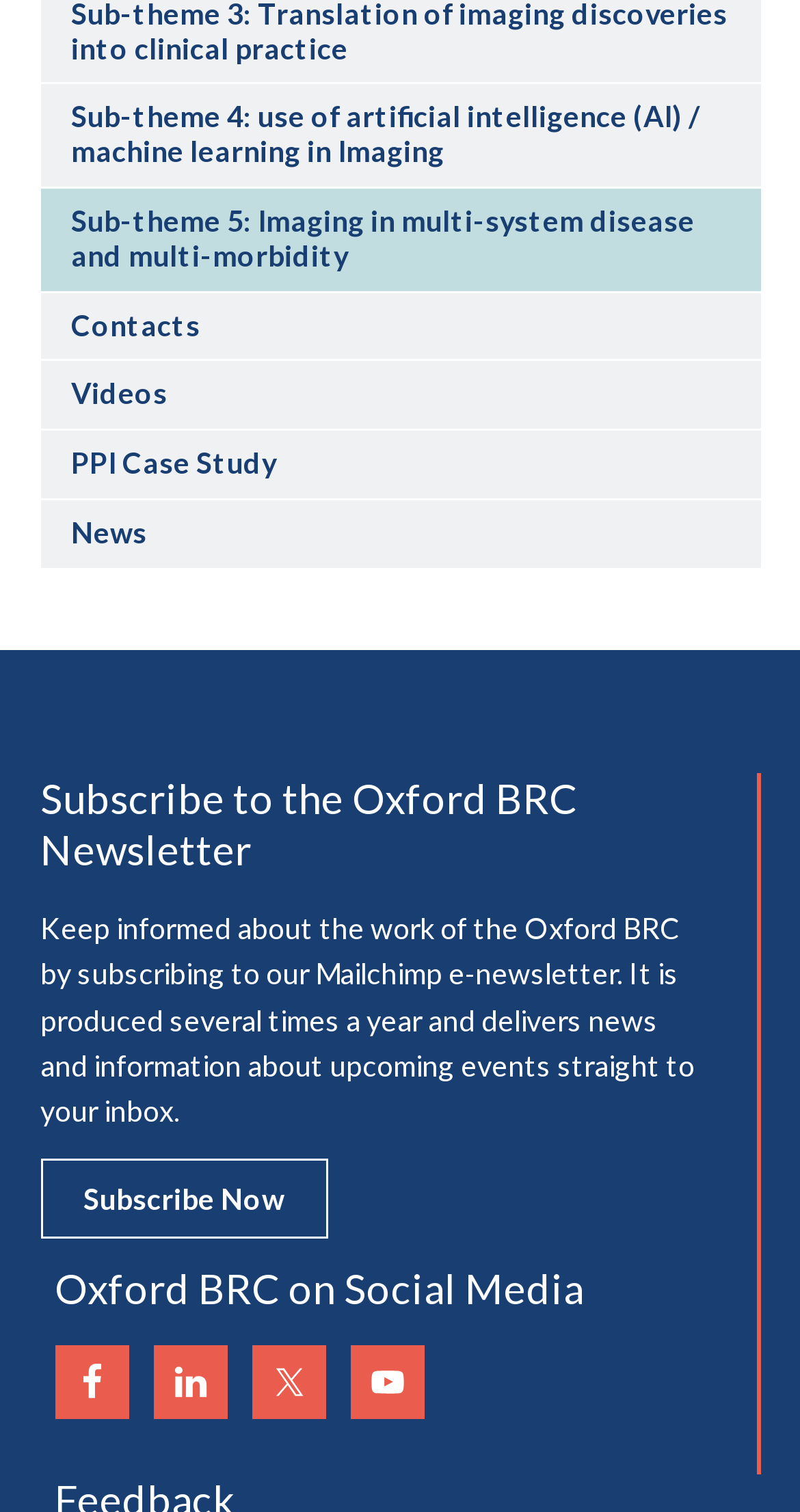Please determine the bounding box coordinates of the area that needs to be clicked to complete this task: 'Subscribe to receive exclusive offers'. The coordinates must be four float numbers between 0 and 1, formatted as [left, top, right, bottom].

None